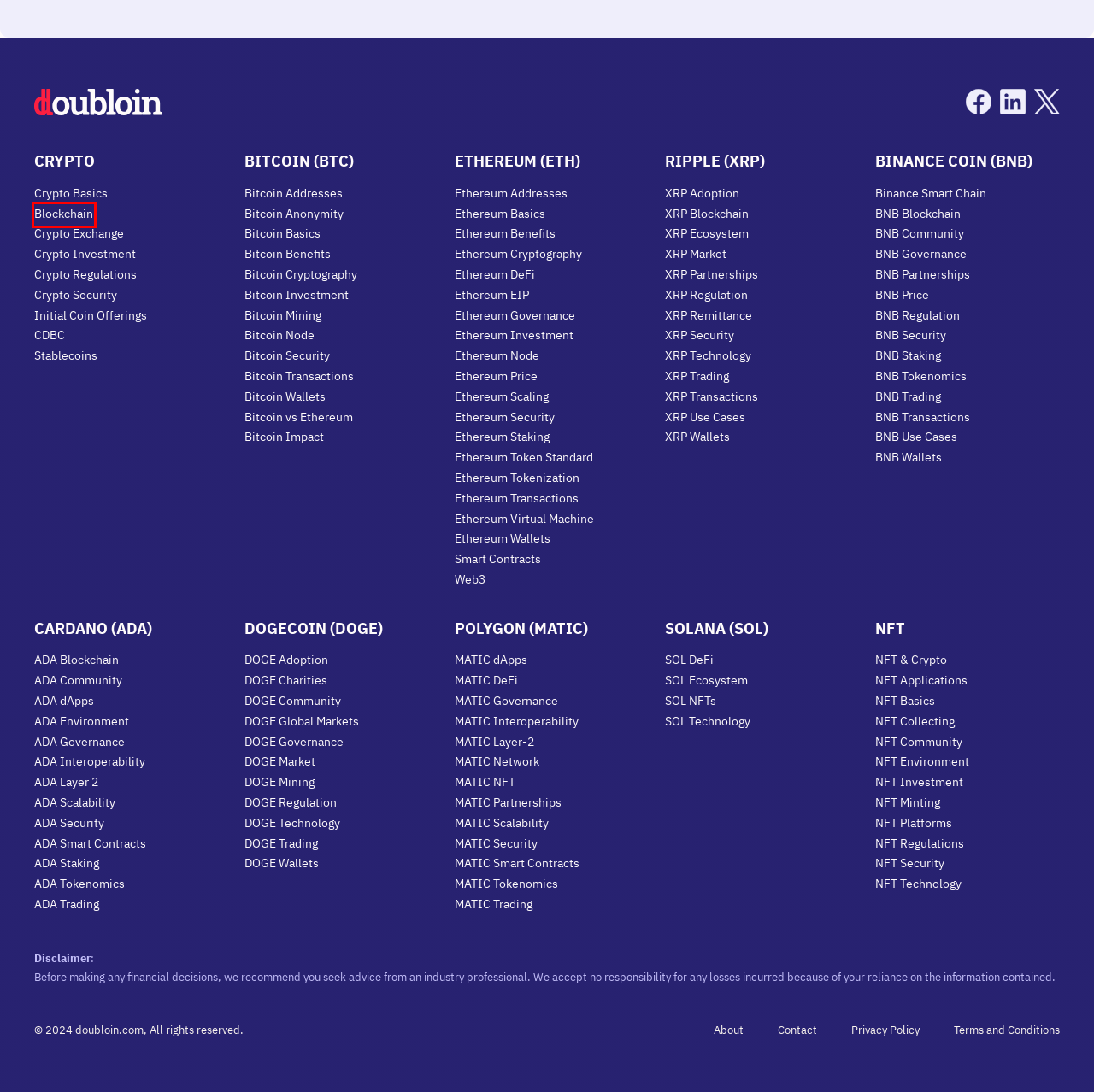You are given a screenshot of a webpage with a red rectangle bounding box. Choose the best webpage description that matches the new webpage after clicking the element in the bounding box. Here are the candidates:
A. Smart Contracts - Doubloin Glossary
B. What Kind of Security Does an NFT Have?
C. What Is Polygon (MATIC)? The Ultimate Guide
D. NFT Crypto Wallet Integration: Enhancing Transaction Efficiency in NFTs
E. Web3 - Doubloin Glossary
F. Is Bitcoin Mining Coming to an End? The Cap of 21 Million BTC
G. Blockchain - Doubloin Glossary
H. Ethereum Addresses: How to Create, Use, and Understand ETH Addresses

G